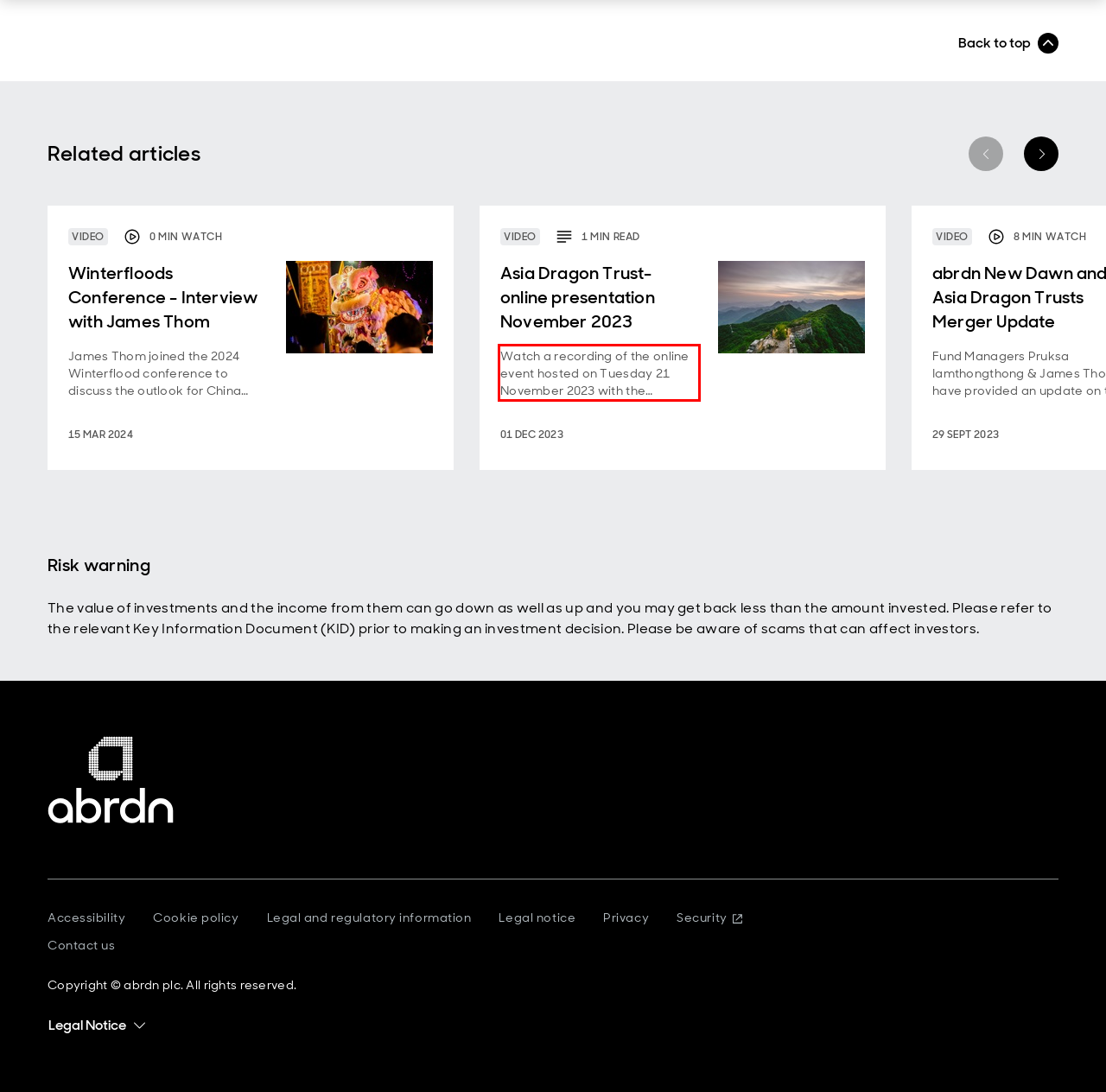Please analyze the screenshot of a webpage and extract the text content within the red bounding box using OCR.

Watch a recording of the online event hosted on Tuesday 21 November 2023 with the Chairman and Managers of Asia Dragon Trust plc.